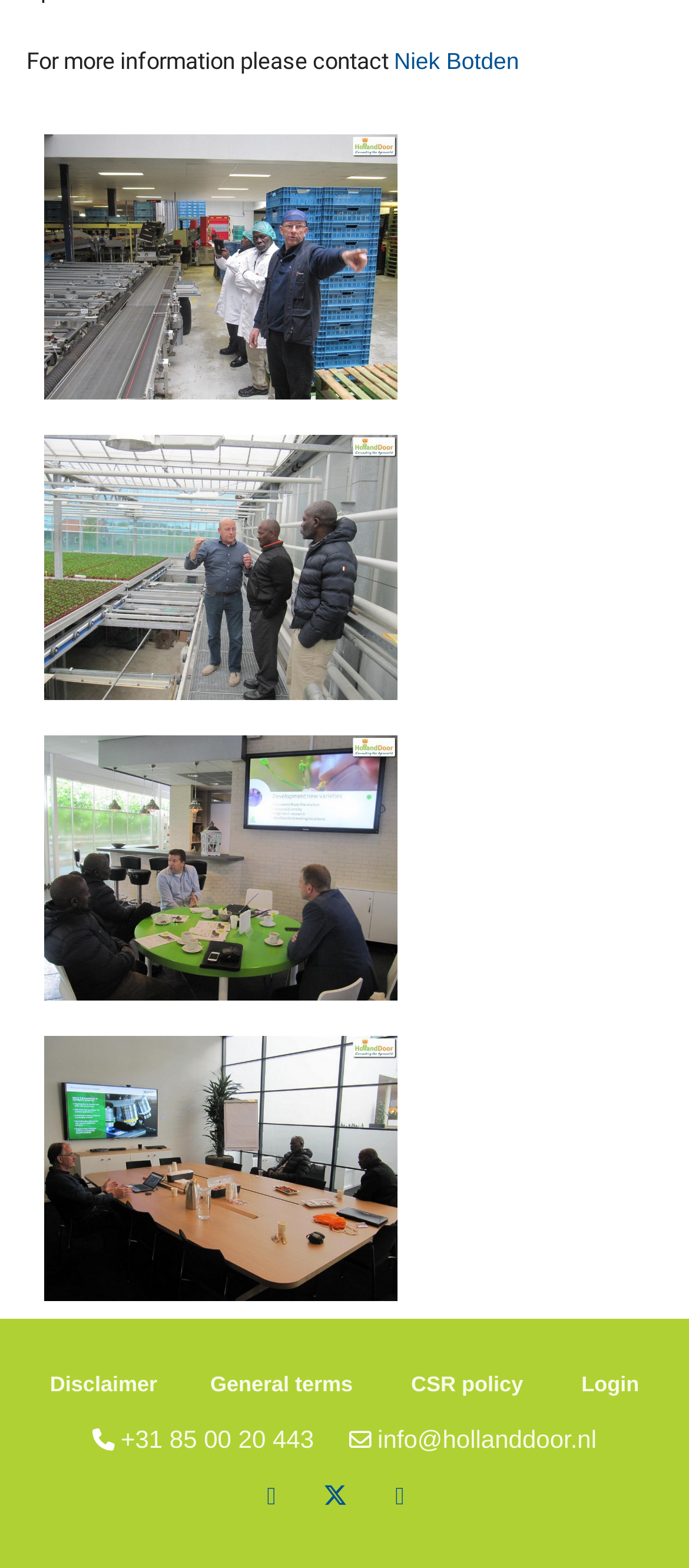Using the provided element description "General terms", determine the bounding box coordinates of the UI element.

[0.305, 0.875, 0.512, 0.89]